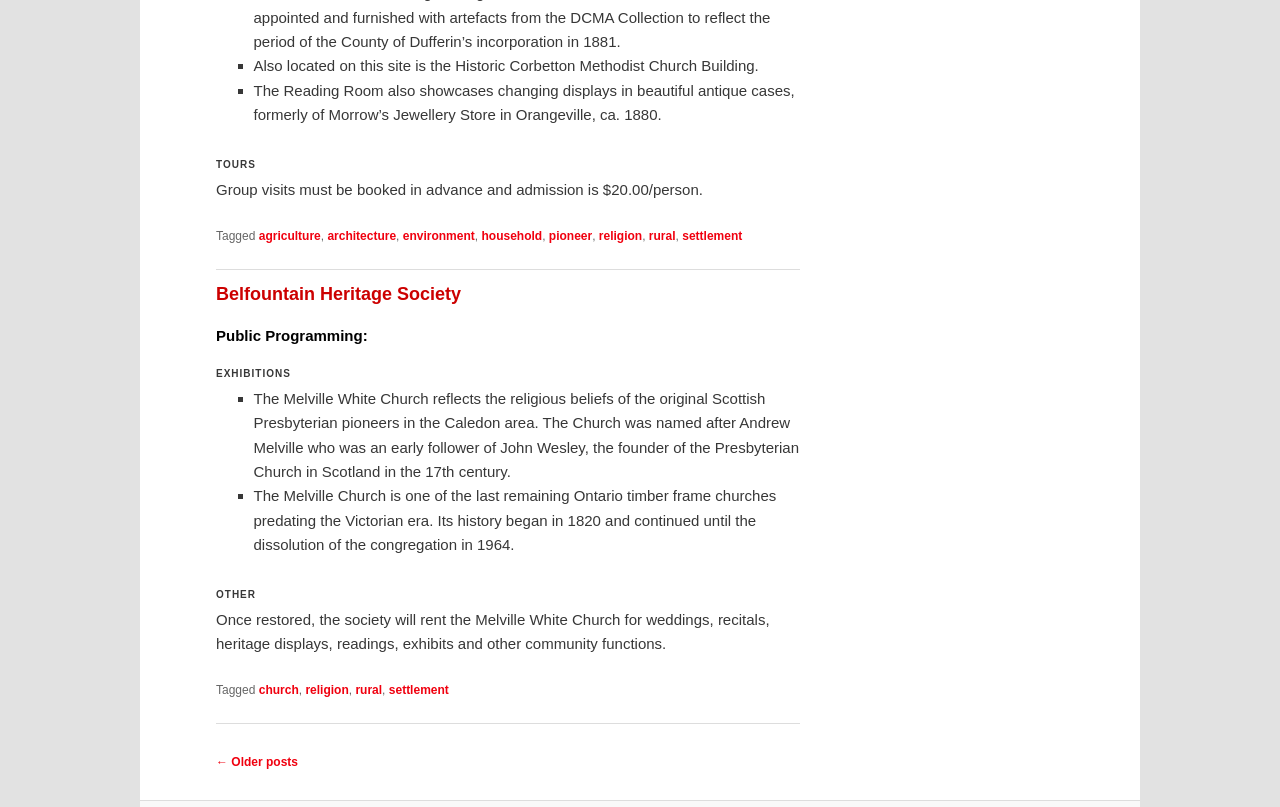What is the name of the society mentioned in the webpage?
Make sure to answer the question with a detailed and comprehensive explanation.

The webpage mentions the Belfountain Heritage Society as the organization responsible for the preservation and promotion of the Melville White Church and other heritage sites.